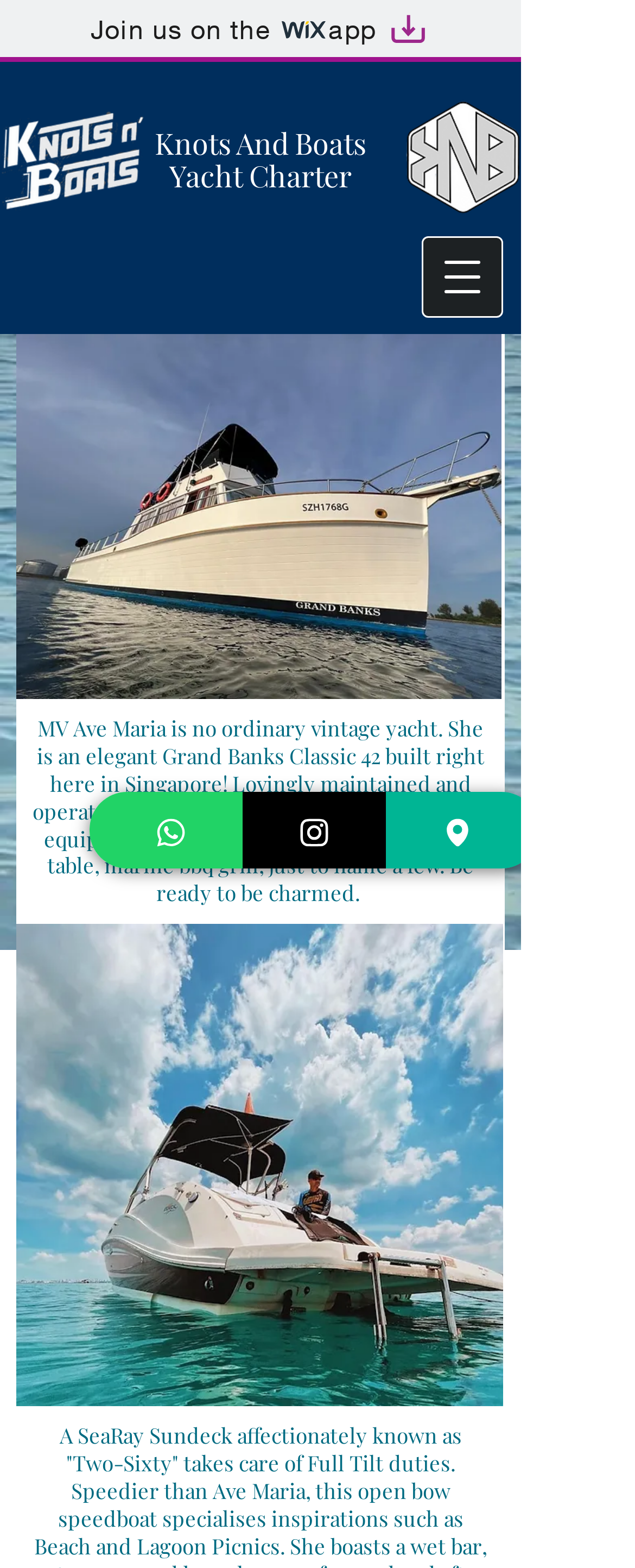What is the location of the yacht's owner?
Look at the image and respond with a one-word or short-phrase answer.

Singapore